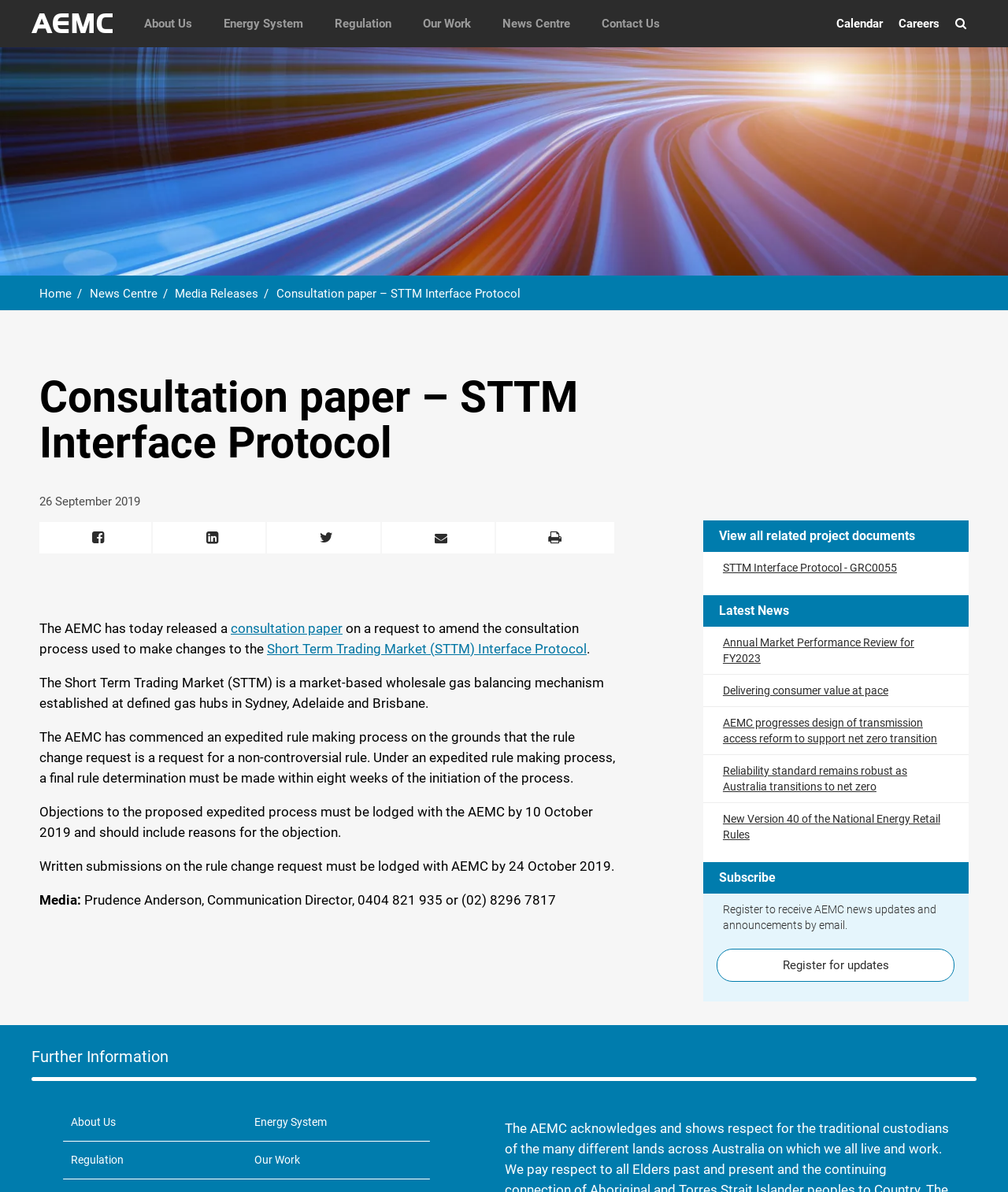Using the webpage screenshot, find the UI element described by News Centre. Provide the bounding box coordinates in the format (top-left x, top-left y, bottom-right x, bottom-right y), ensuring all values are floating point numbers between 0 and 1.

[0.483, 0.0, 0.581, 0.04]